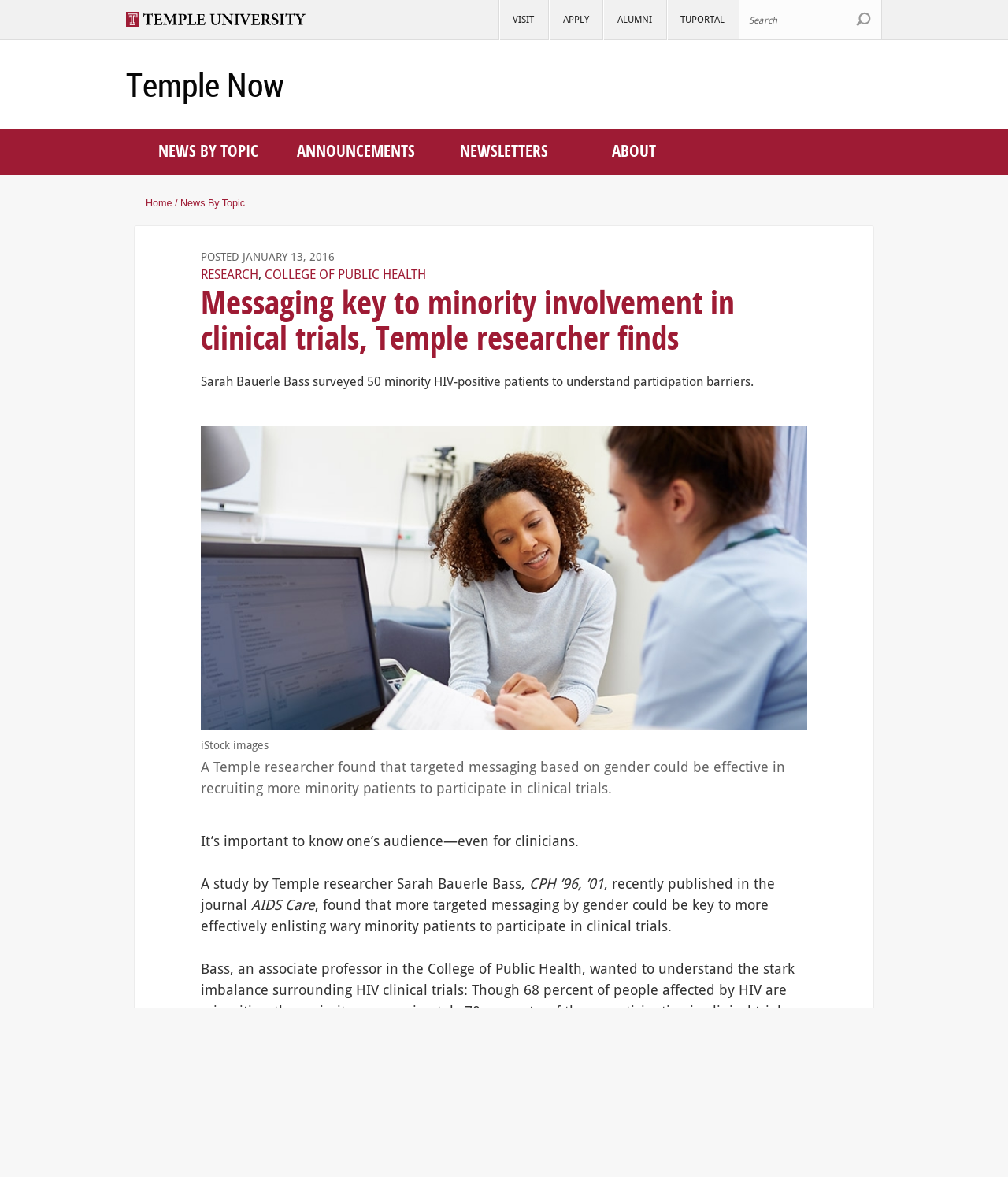Analyze the image and give a detailed response to the question:
What is the percentage of those participating in clinical trials for medication who are Caucasian?

I found the answer by reading the article and finding the statistic mentioned in the text, which states that approximately 70 percent of those participating in clinical trials for medication are Caucasian.